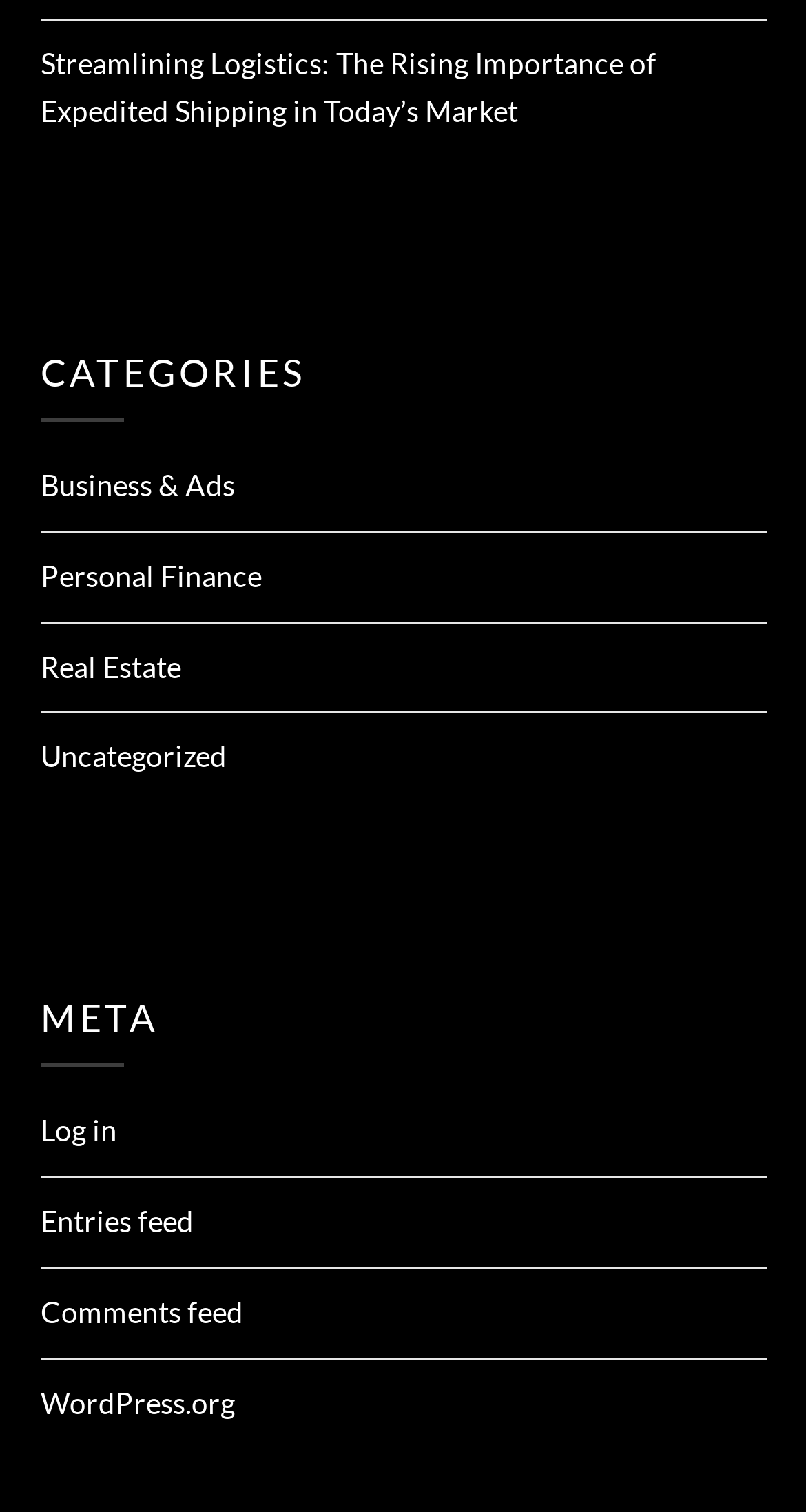What is the purpose of the 'Log in' link?
Please answer using one word or phrase, based on the screenshot.

To log in